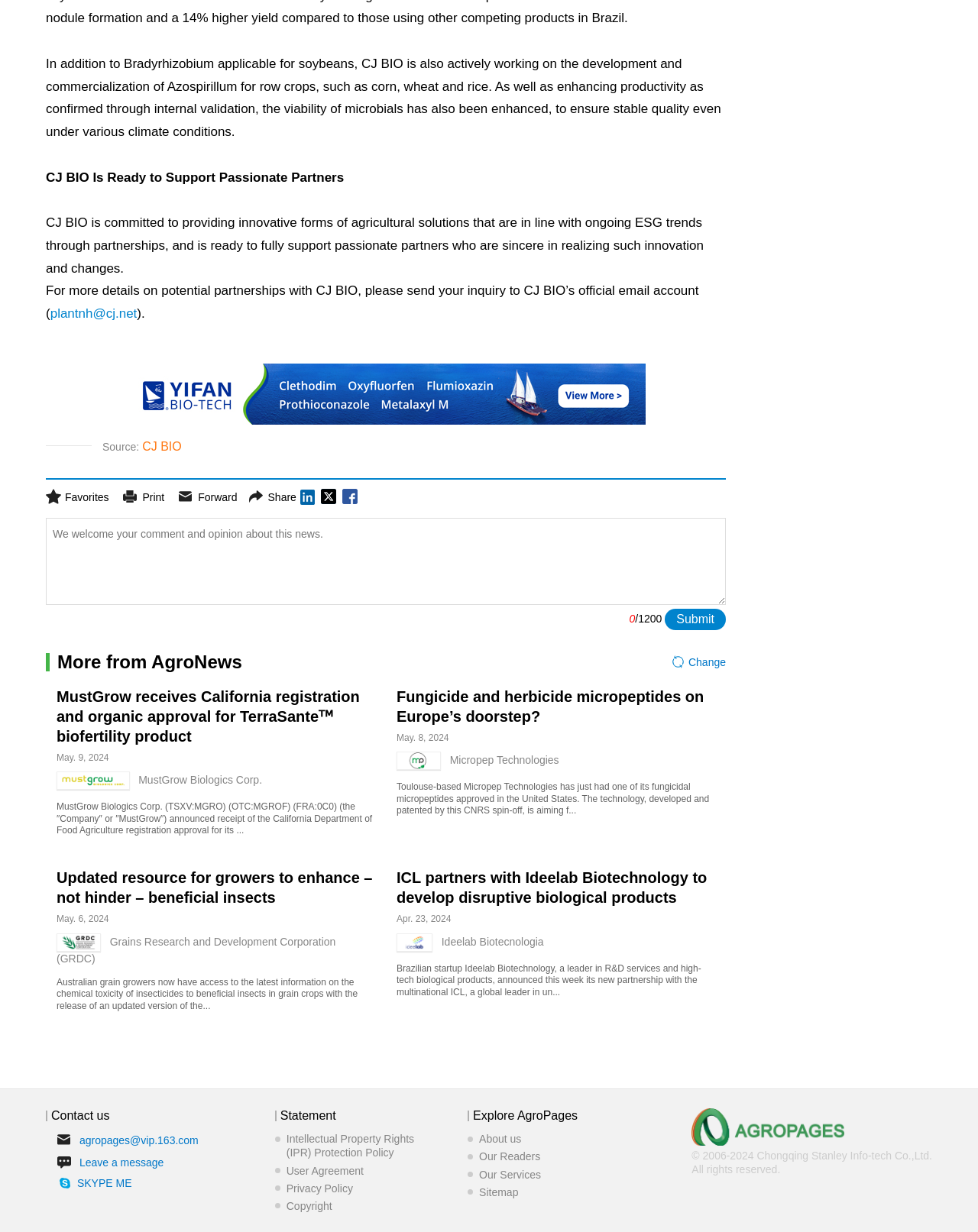Identify the bounding box coordinates of the area that should be clicked in order to complete the given instruction: "Click the 'Home' link at the top". The bounding box coordinates should be four float numbers between 0 and 1, i.e., [left, top, right, bottom].

None